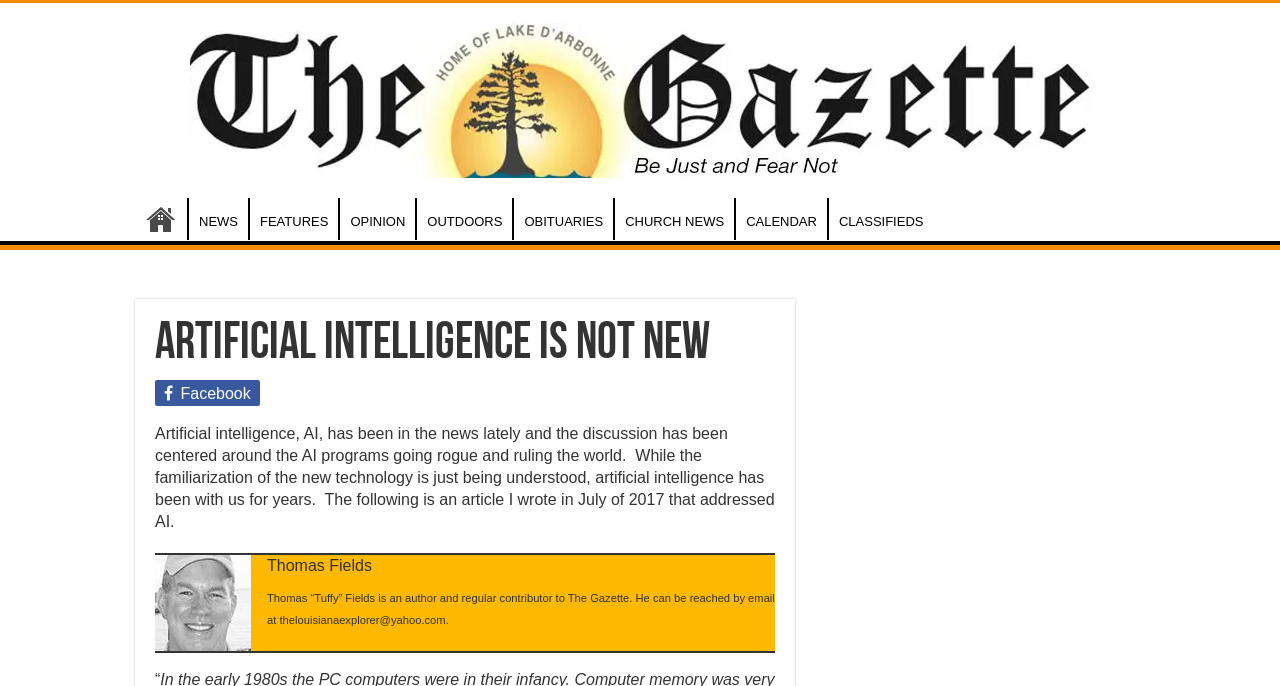Show the bounding box coordinates for the element that needs to be clicked to execute the following instruction: "Click the CatZen logo". Provide the coordinates in the form of four float numbers between 0 and 1, i.e., [left, top, right, bottom].

None